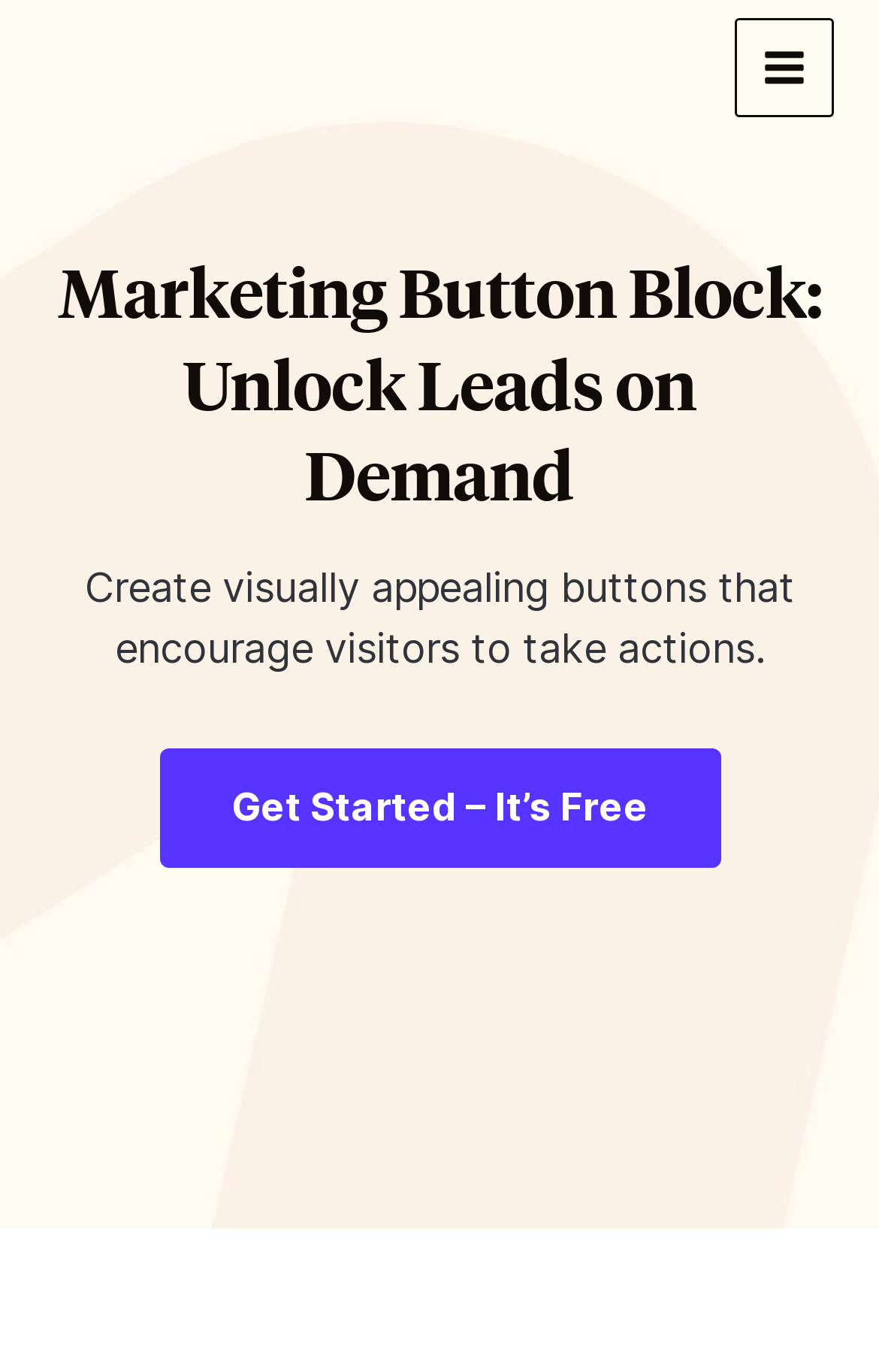Predict the bounding box of the UI element based on this description: "aria-label="Spectra"".

[0.051, 0.031, 0.308, 0.067]